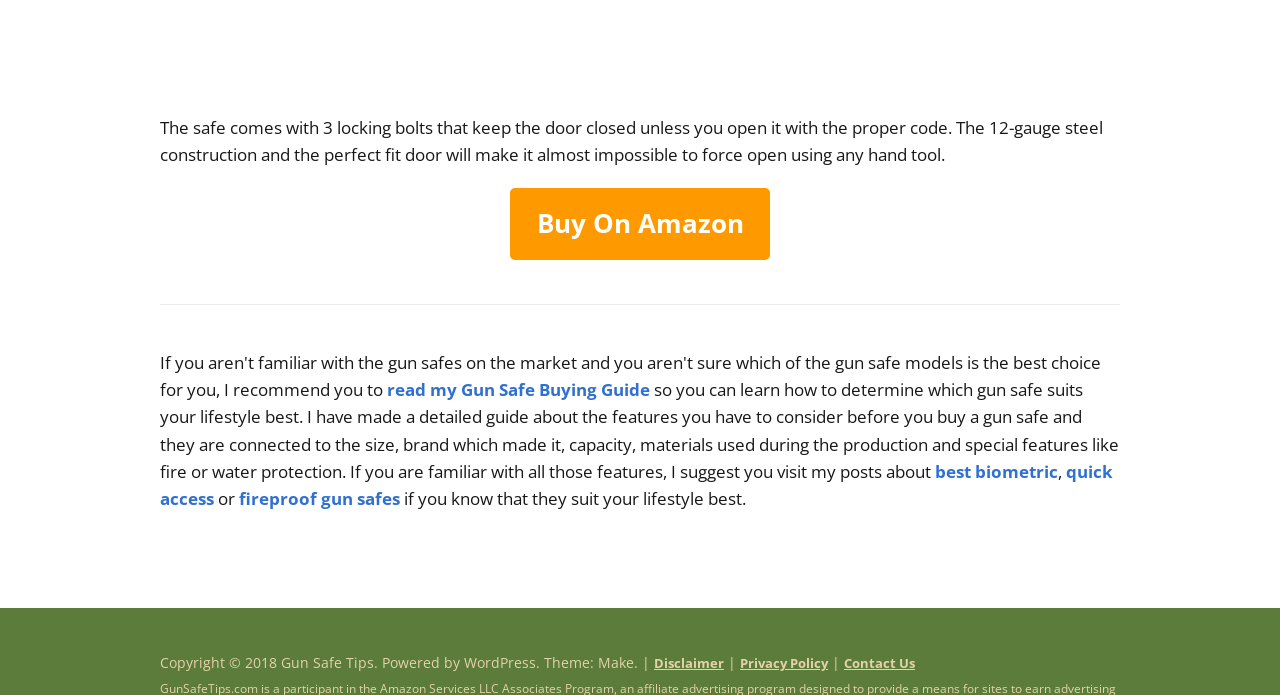Point out the bounding box coordinates of the section to click in order to follow this instruction: "Buy the product on Amazon".

[0.398, 0.271, 0.602, 0.374]